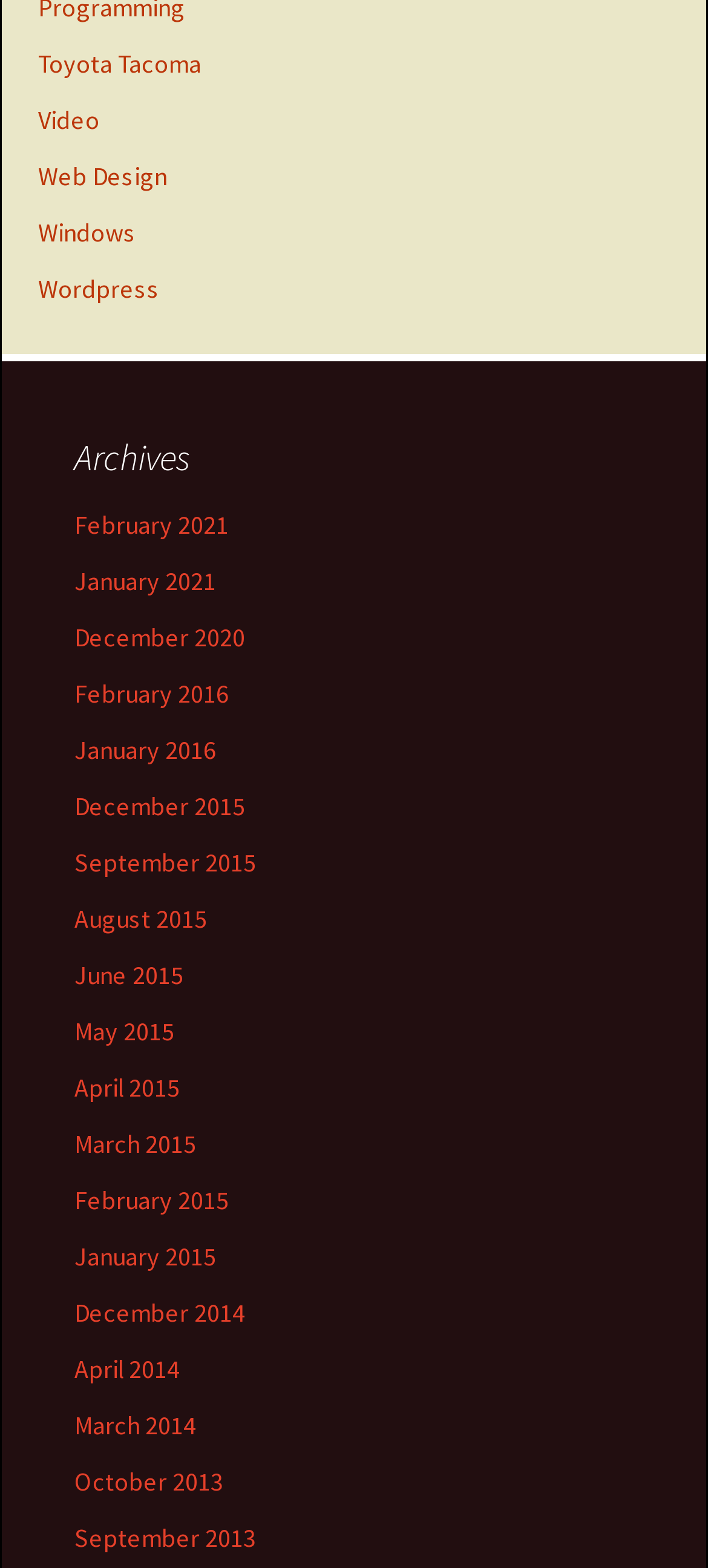Find the bounding box of the element with the following description: "Web Design". The coordinates must be four float numbers between 0 and 1, formatted as [left, top, right, bottom].

[0.054, 0.102, 0.236, 0.123]